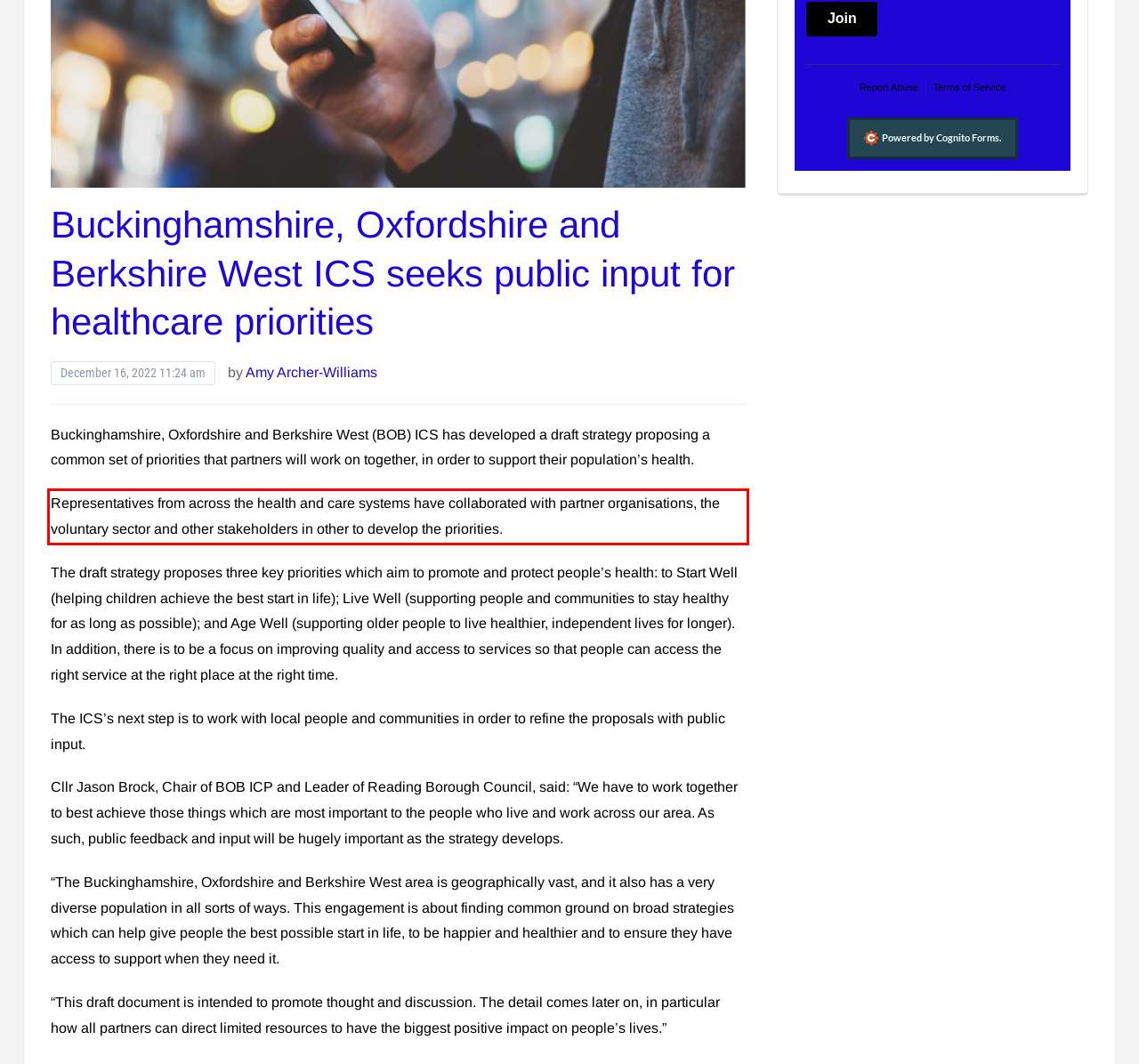By examining the provided screenshot of a webpage, recognize the text within the red bounding box and generate its text content.

Representatives from across the health and care systems have collaborated with partner organisations, the voluntary sector and other stakeholders in other to develop the priorities.